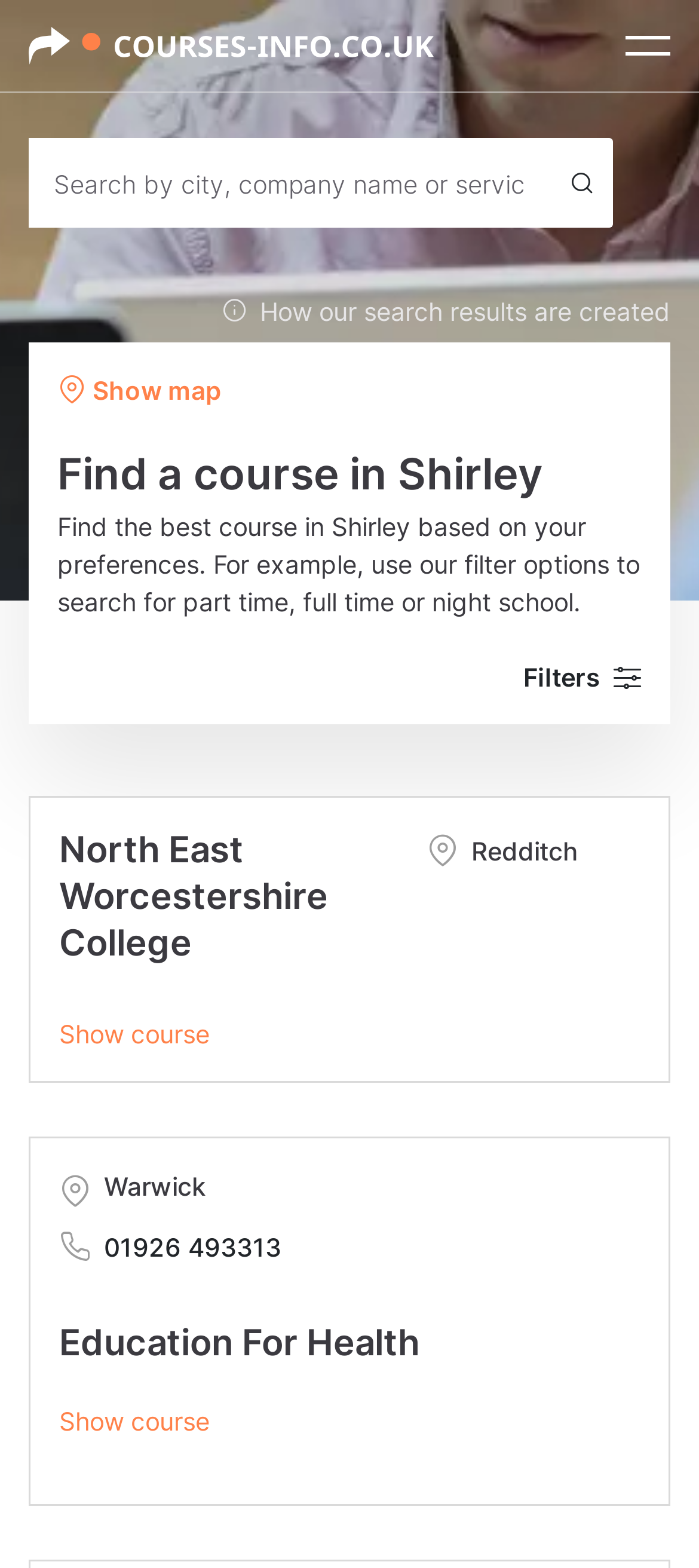Kindly determine the bounding box coordinates for the area that needs to be clicked to execute this instruction: "Call 01926 493313".

[0.085, 0.78, 0.826, 0.81]